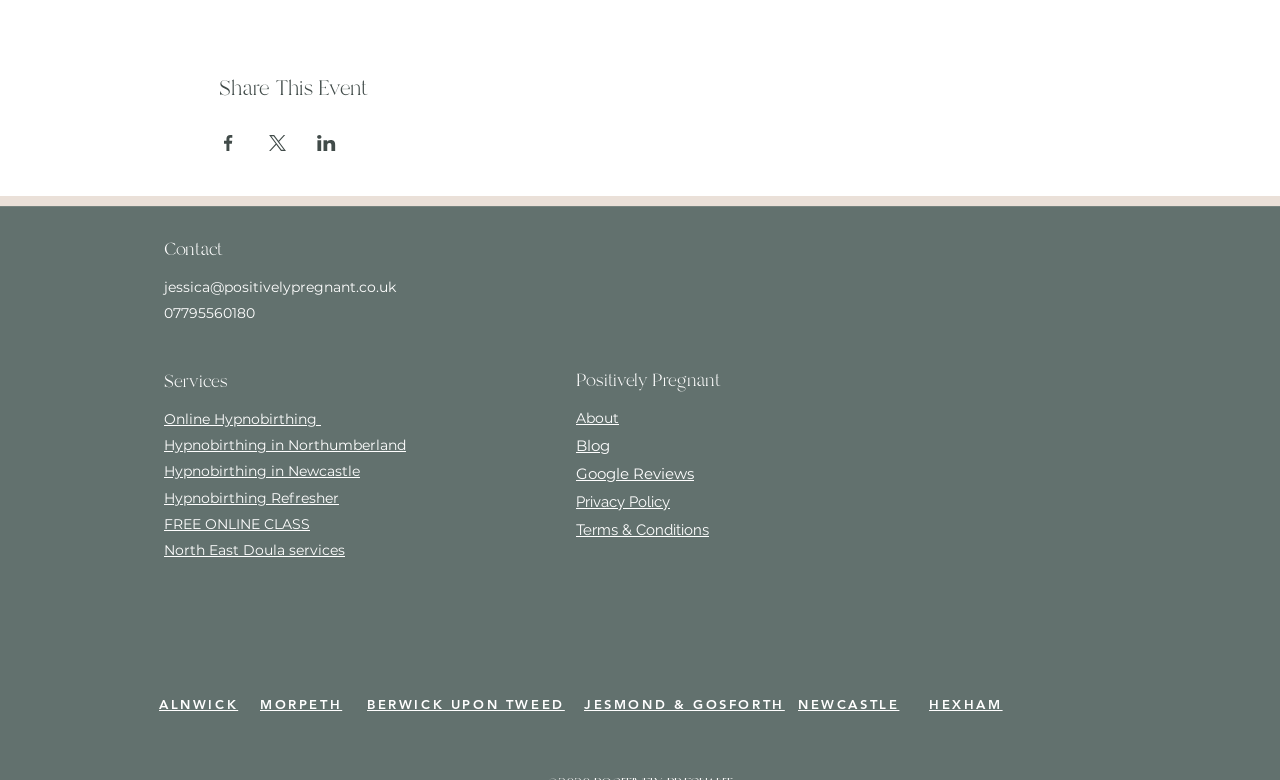Please locate the bounding box coordinates of the element that should be clicked to achieve the given instruction: "Get electric van insurance quotes".

None